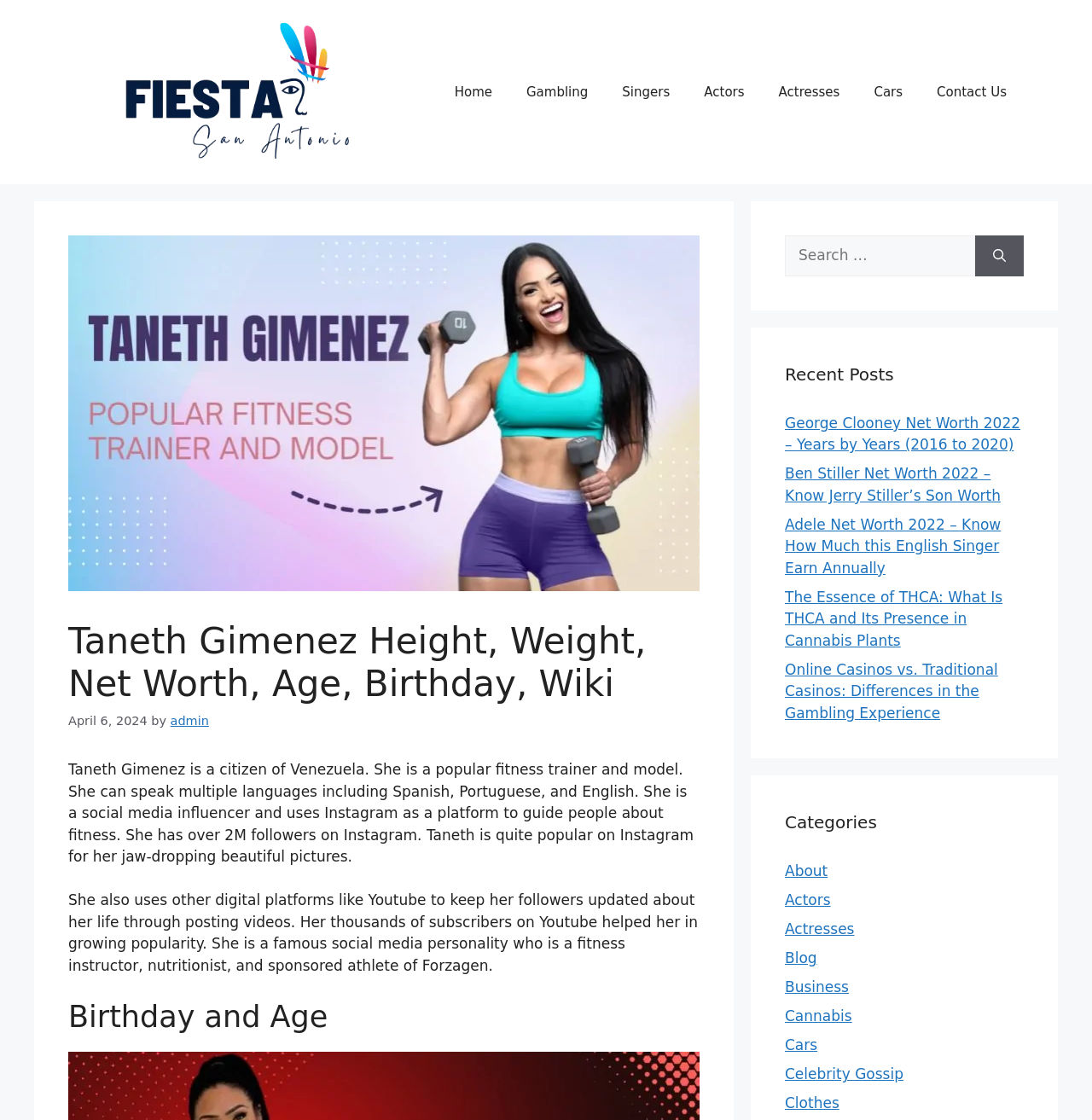Please identify the bounding box coordinates of the element I should click to complete this instruction: 'View shopping cart'. The coordinates should be given as four float numbers between 0 and 1, like this: [left, top, right, bottom].

None